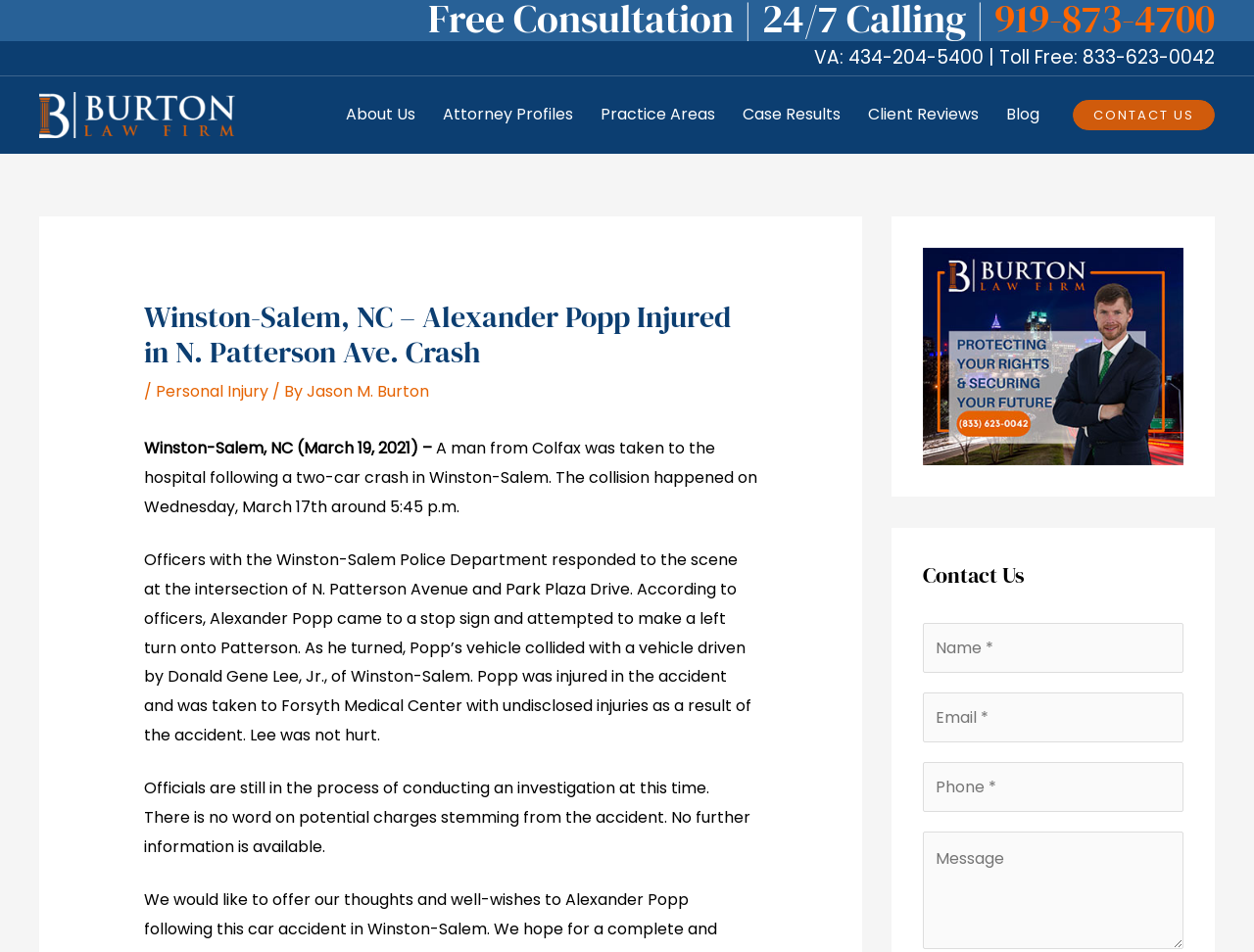Give a concise answer using one word or a phrase to the following question:
What is the phone number for toll-free calling?

833-623-0042